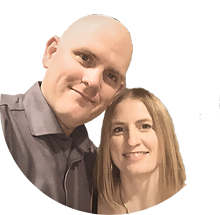What is Jessica wearing?
Based on the image, answer the question with as much detail as possible.

According to the caption, Jessica is wearing a casual top, which suggests that her attire is informal and relaxed.